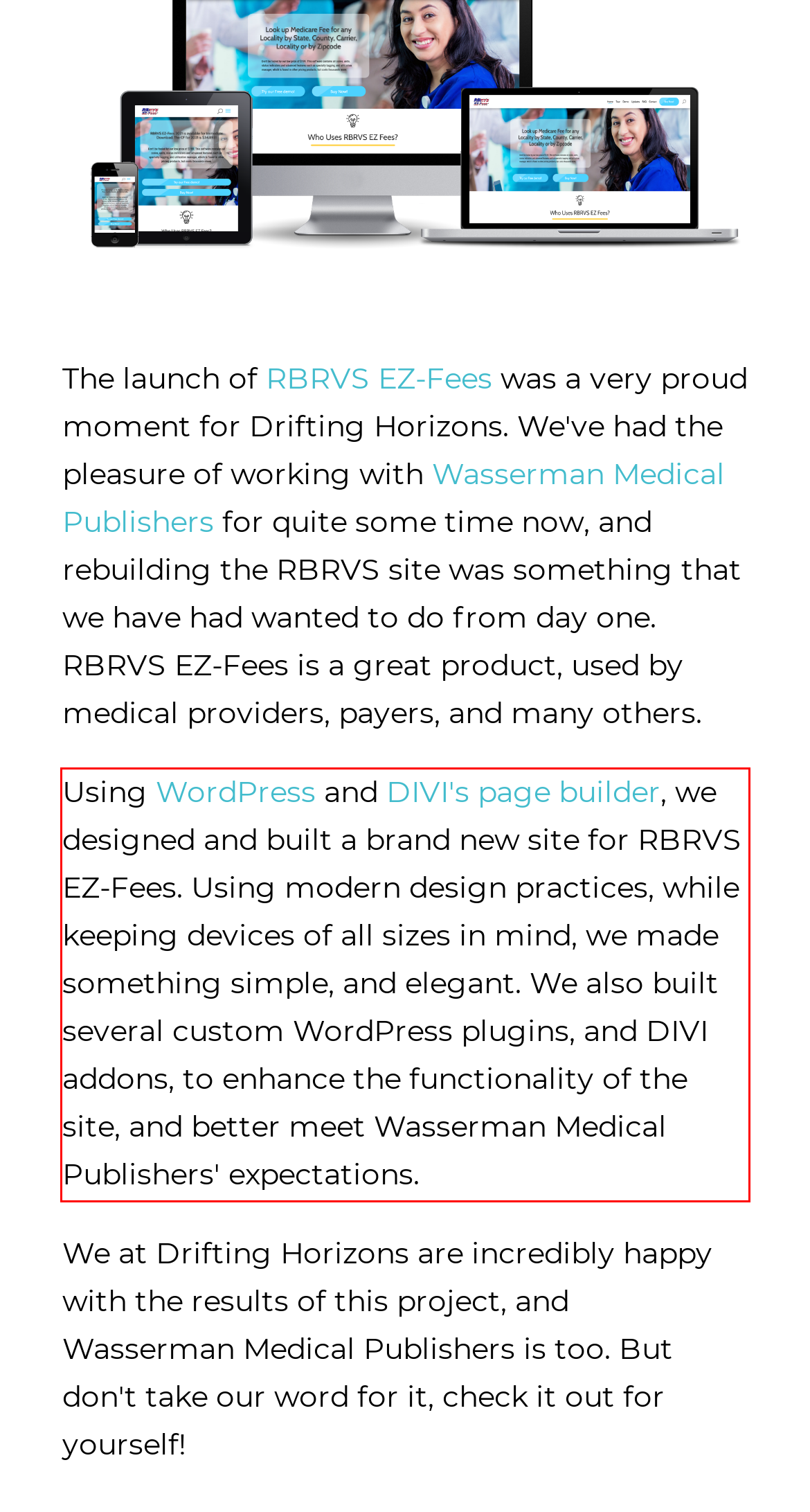Examine the webpage screenshot and use OCR to obtain the text inside the red bounding box.

Using WordPress and DIVI's page builder, we designed and built a brand new site for RBRVS EZ-Fees. Using modern design practices, while keeping devices of all sizes in mind, we made something simple, and elegant. We also built several custom WordPress plugins, and DIVI addons, to enhance the functionality of the site, and better meet Wasserman Medical Publishers' expectations.